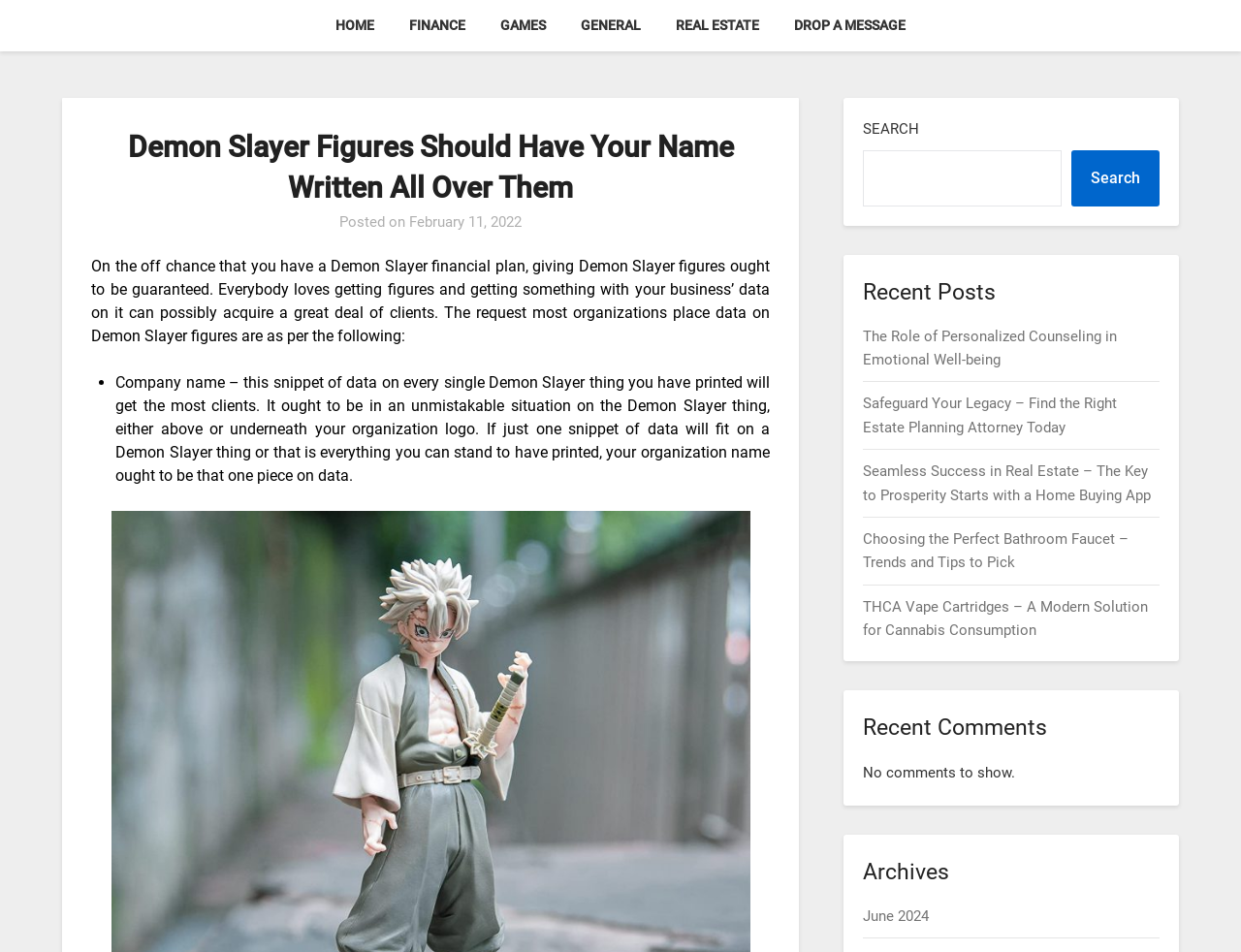Please locate and generate the primary heading on this webpage.

Demon Slayer Figures Should Have Your Name Written All Over Them